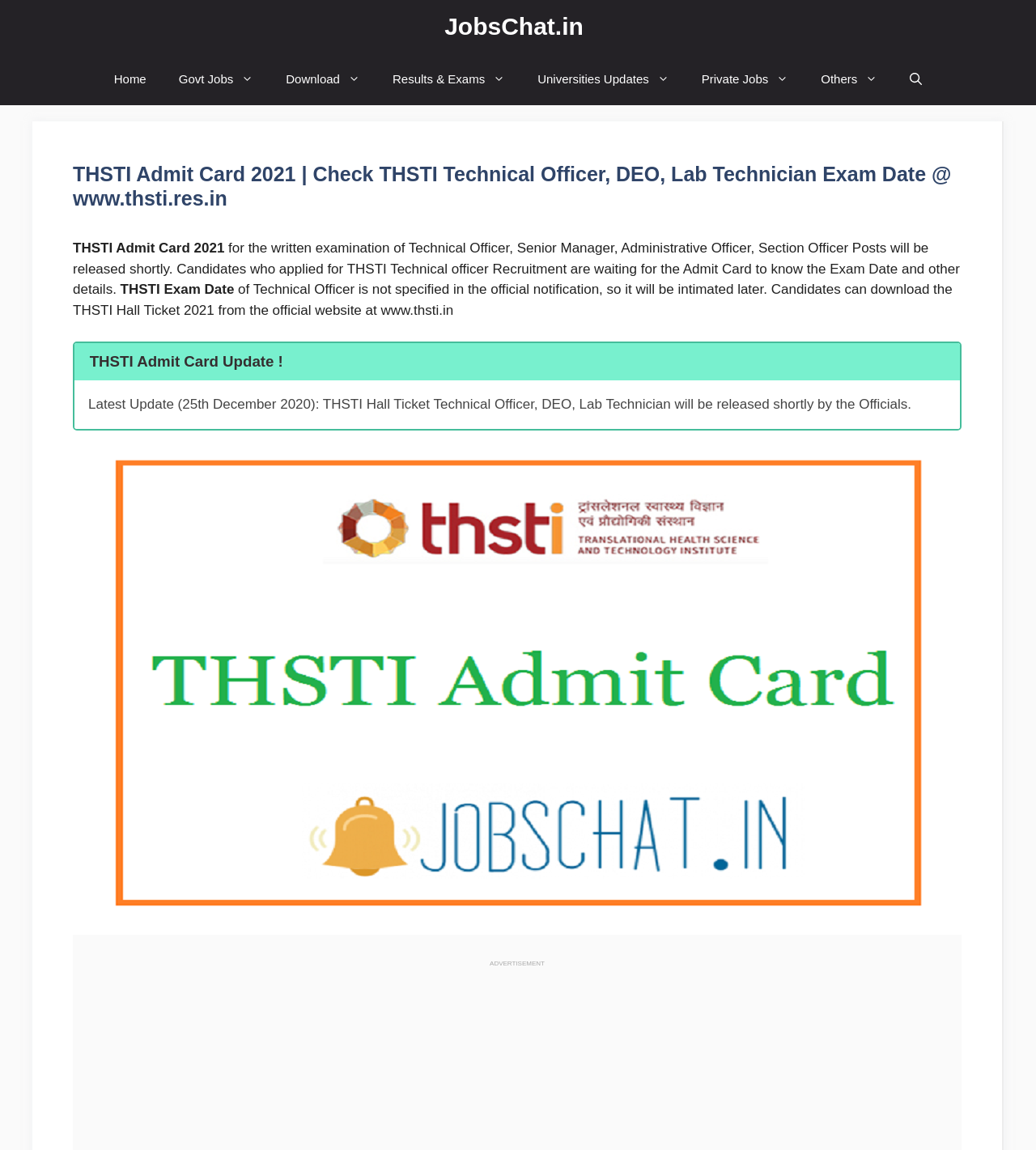Please find the bounding box coordinates for the clickable element needed to perform this instruction: "go to home page".

[0.094, 0.046, 0.157, 0.091]